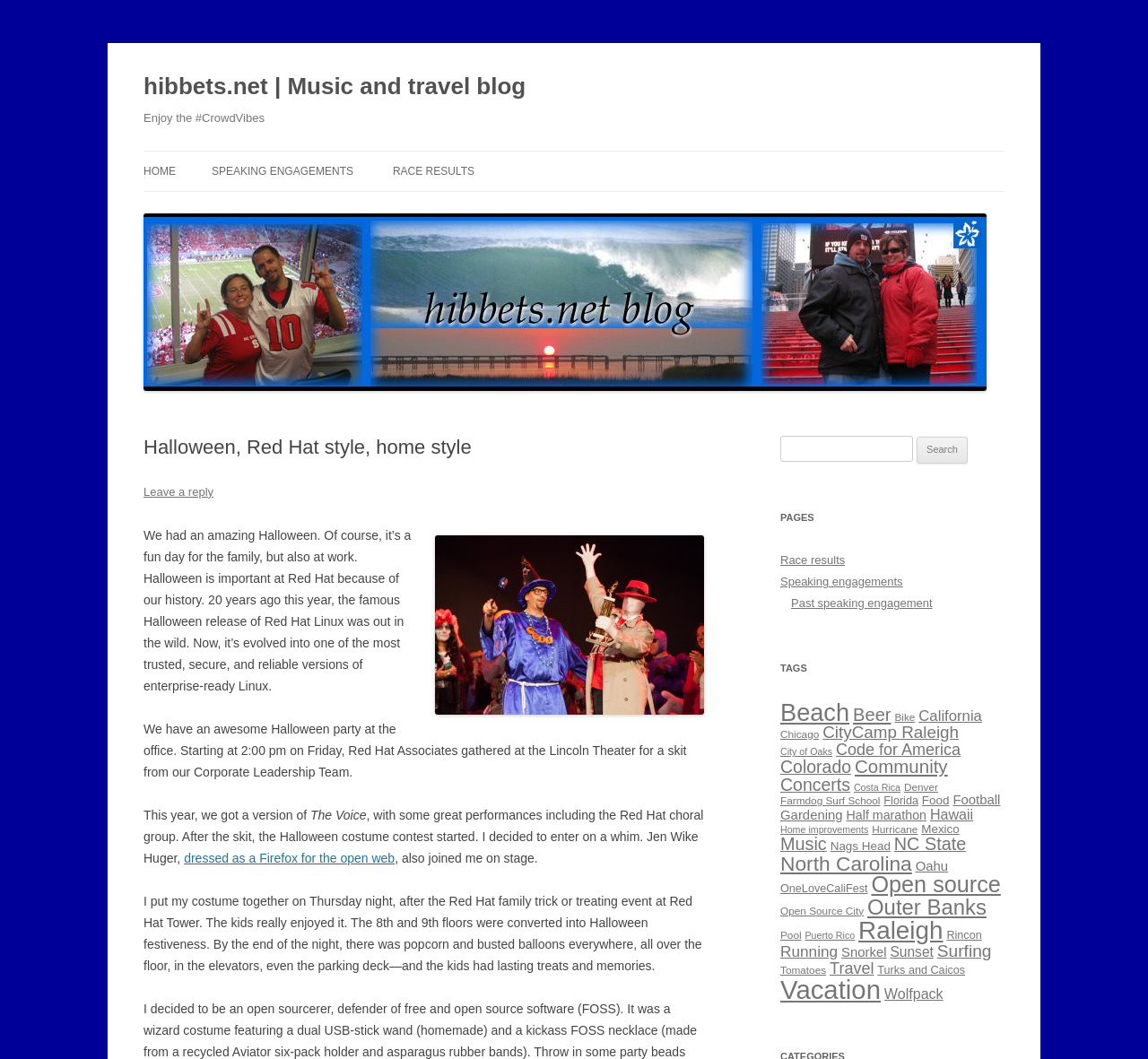Respond with a single word or phrase:
What is the name of the blog?

hibbets.net